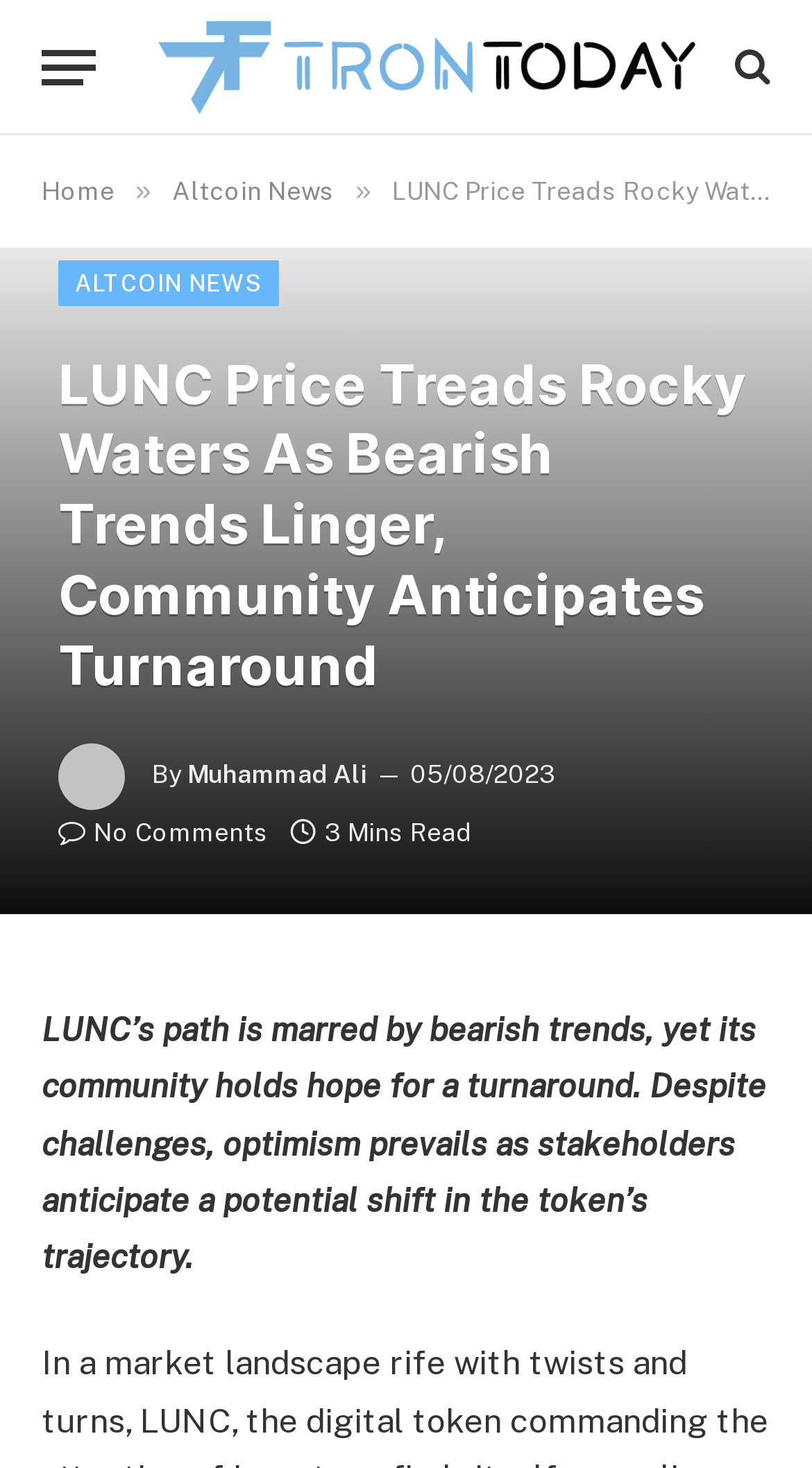Return the bounding box coordinates of the UI element that corresponds to this description: "title="Search"". The coordinates must be given as four float numbers in the range of 0 and 1, [left, top, right, bottom].

[0.895, 0.014, 0.949, 0.078]